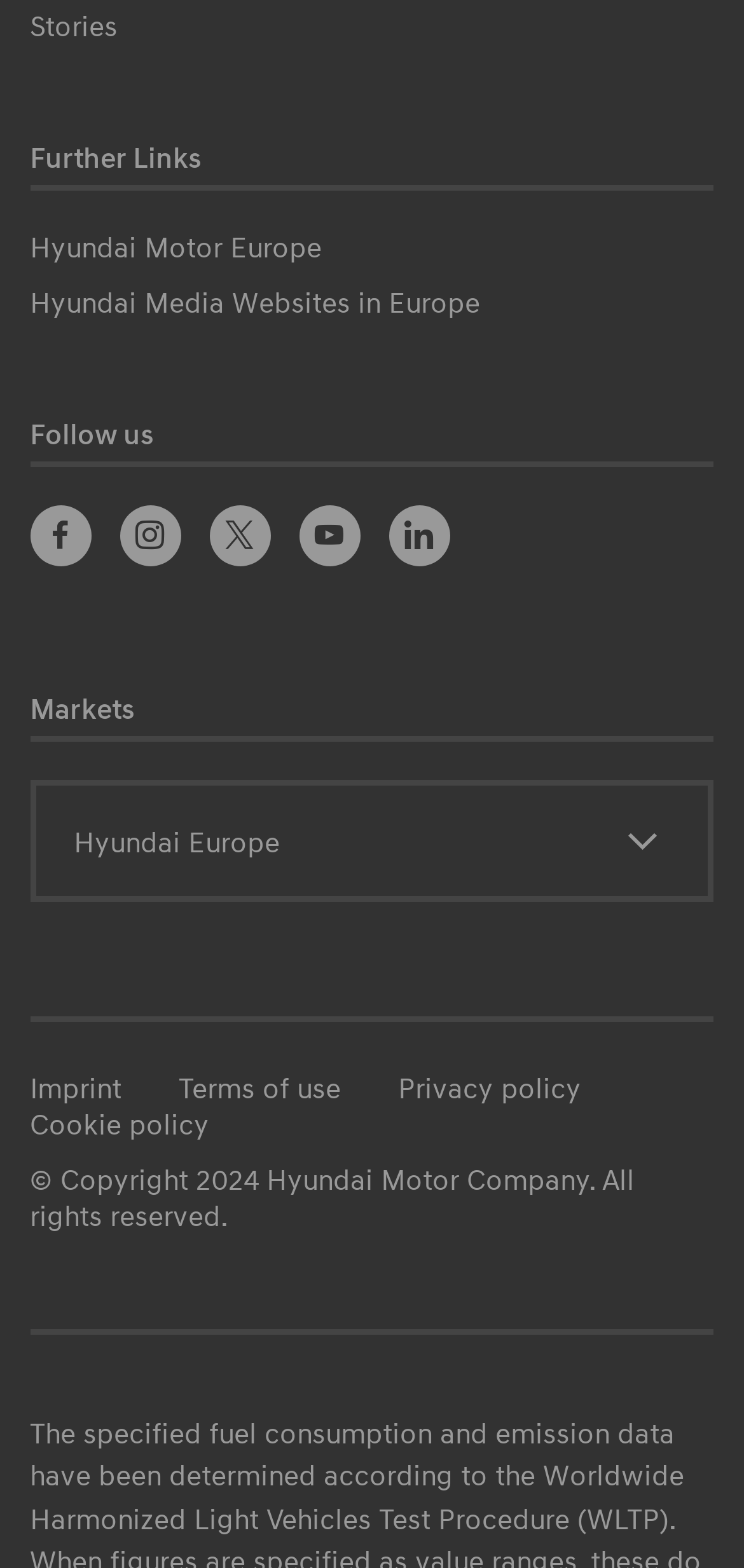Identify the bounding box coordinates for the region of the element that should be clicked to carry out the instruction: "Go to YouTube channel". The bounding box coordinates should be four float numbers between 0 and 1, i.e., [left, top, right, bottom].

[0.402, 0.322, 0.484, 0.361]